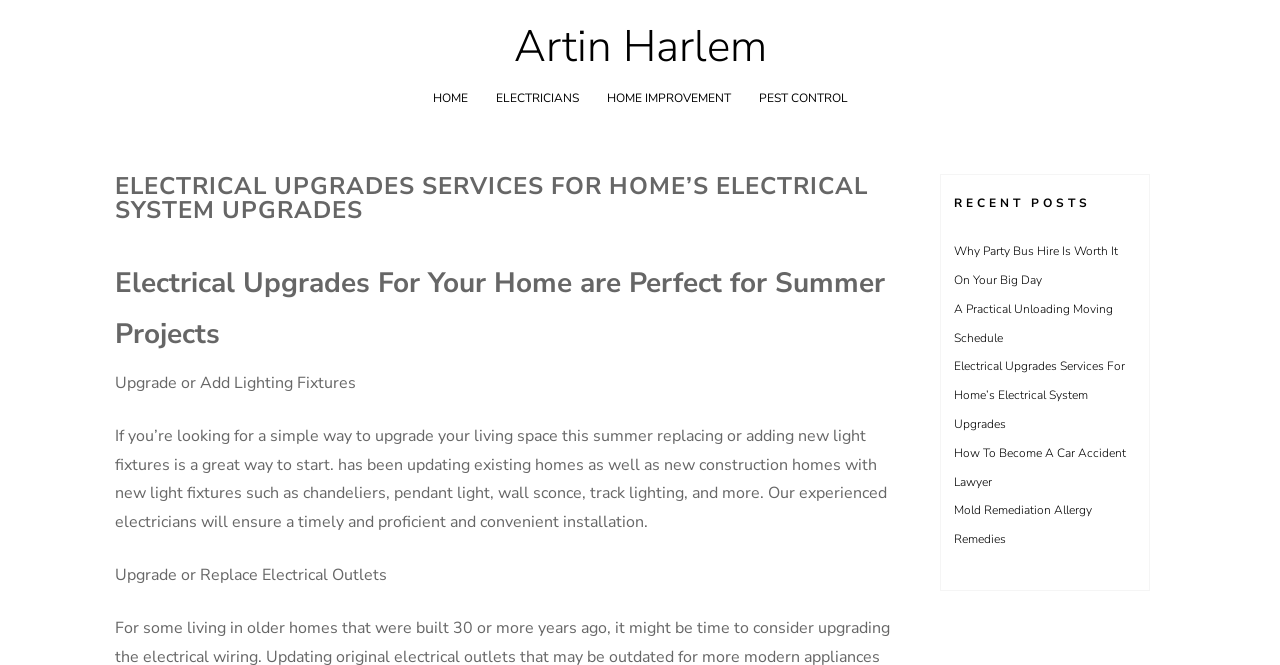Locate the heading on the webpage and return its text.

ELECTRICAL UPGRADES SERVICES FOR HOME’S ELECTRICAL SYSTEM UPGRADES